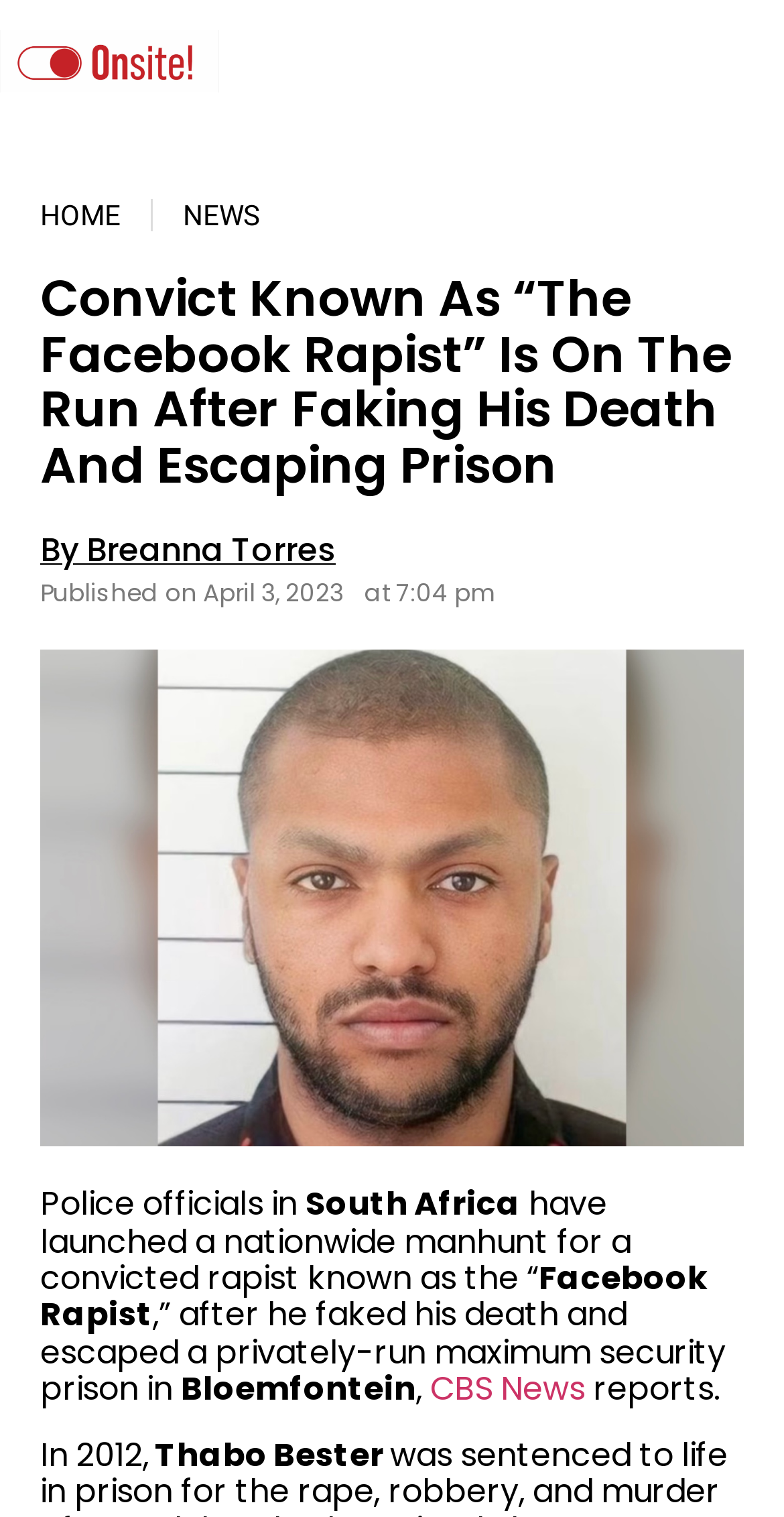Provide a thorough description of the webpage's content and layout.

The webpage is about a news article discussing a convicted rapist known as the "Facebook Rapist" who has escaped from a maximum security prison in South Africa. 

At the top of the page, there are three links: an empty link, "HOME", and "NEWS", positioned horizontally from left to right. 

Below these links, there is a heading that summarizes the article's content, "Convict Known As “The Facebook Rapist” Is On The Run After Faking His Death And Escaping Prison". 

Underneath the heading, there is a link "By Breanna Torres", indicating the author of the article. Next to it, there is a "Published on" label, followed by the date "April 3, 2023" and the time "7:04 pm". 

A large figure or image takes up a significant portion of the page, spanning from the top to the middle section. 

Below the figure, the article's content begins, with a series of paragraphs describing the events. The text starts with "Police officials in South Africa have launched a nationwide manhunt for a convicted rapist known as the “Facebook Rapist”" and continues to explain the circumstances of his escape. 

There is a link to "CBS News" in the middle of the article, indicating the source of the report. The article also mentions the name "Thabo Bester" and provides more details about the convict's past.